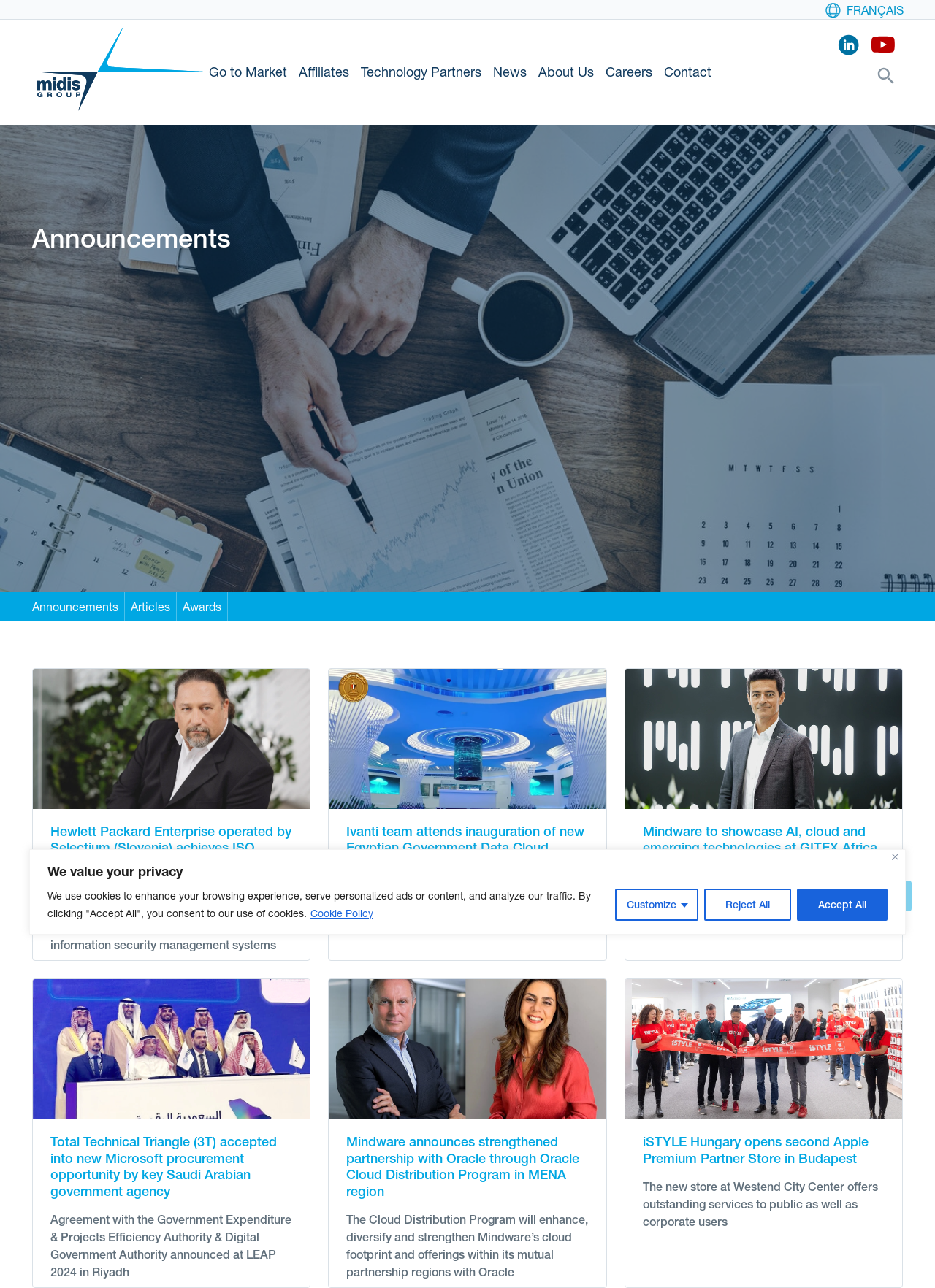What is the topic of the announcements section?
Based on the visual information, provide a detailed and comprehensive answer.

The announcements section appears to be a news section that lists various company announcements, such as awards, partnerships, and events. The section includes headings and links to specific news articles or press releases.